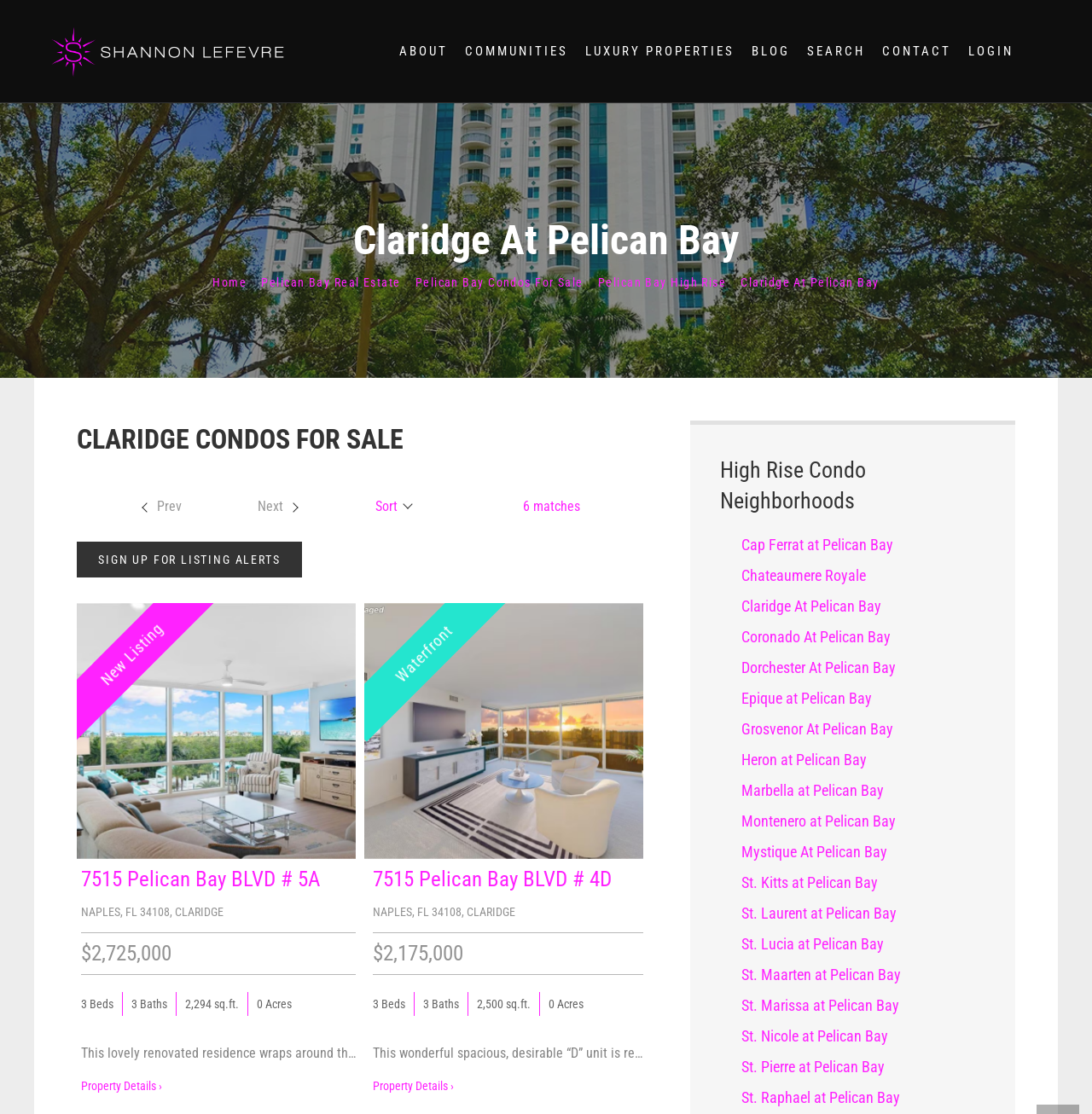Use the information in the screenshot to answer the question comprehensively: What is the location of the properties for sale?

The webpage contains a static text 'NAPLES, FL 34108, CLARIDGE' which suggests that the location of the properties for sale is Naples, Florida.